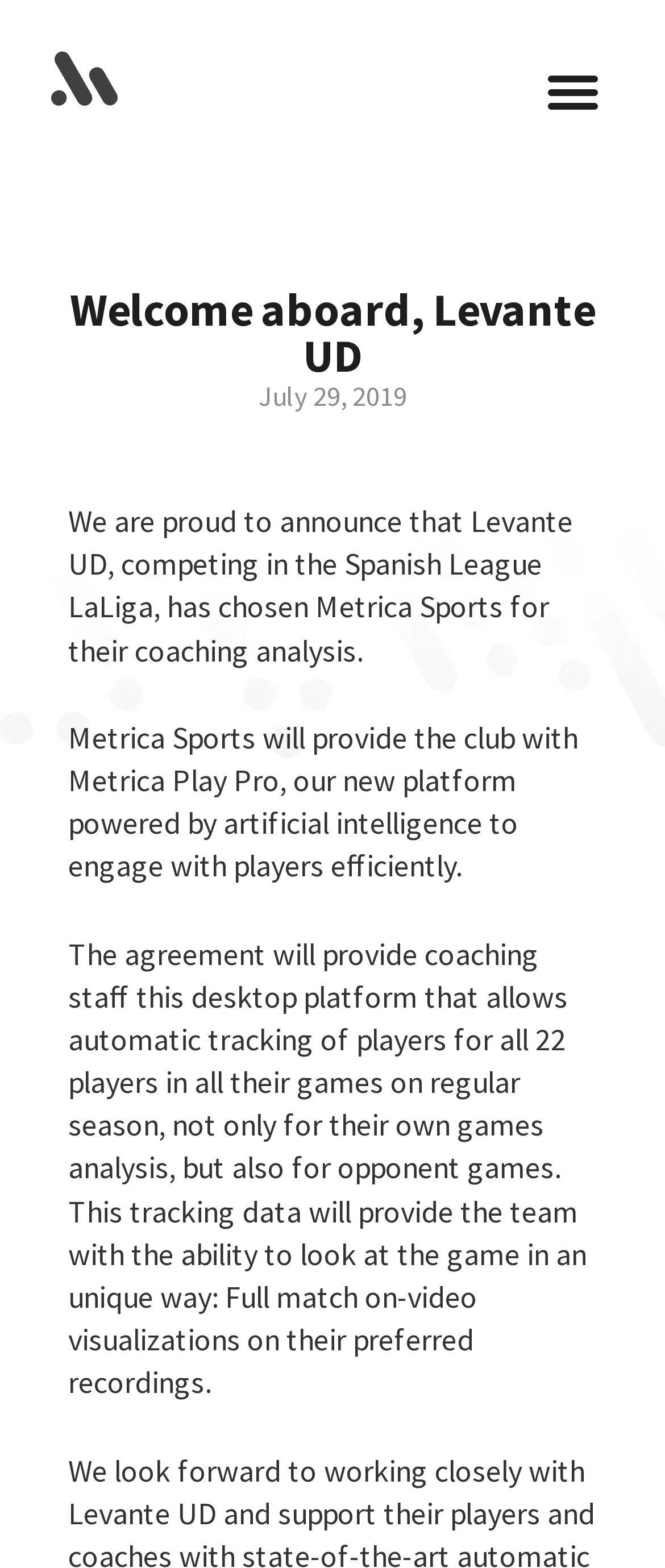Give a concise answer of one word or phrase to the question: 
When was the agreement between Levante UD and Metrica Sports announced?

July 29, 2019